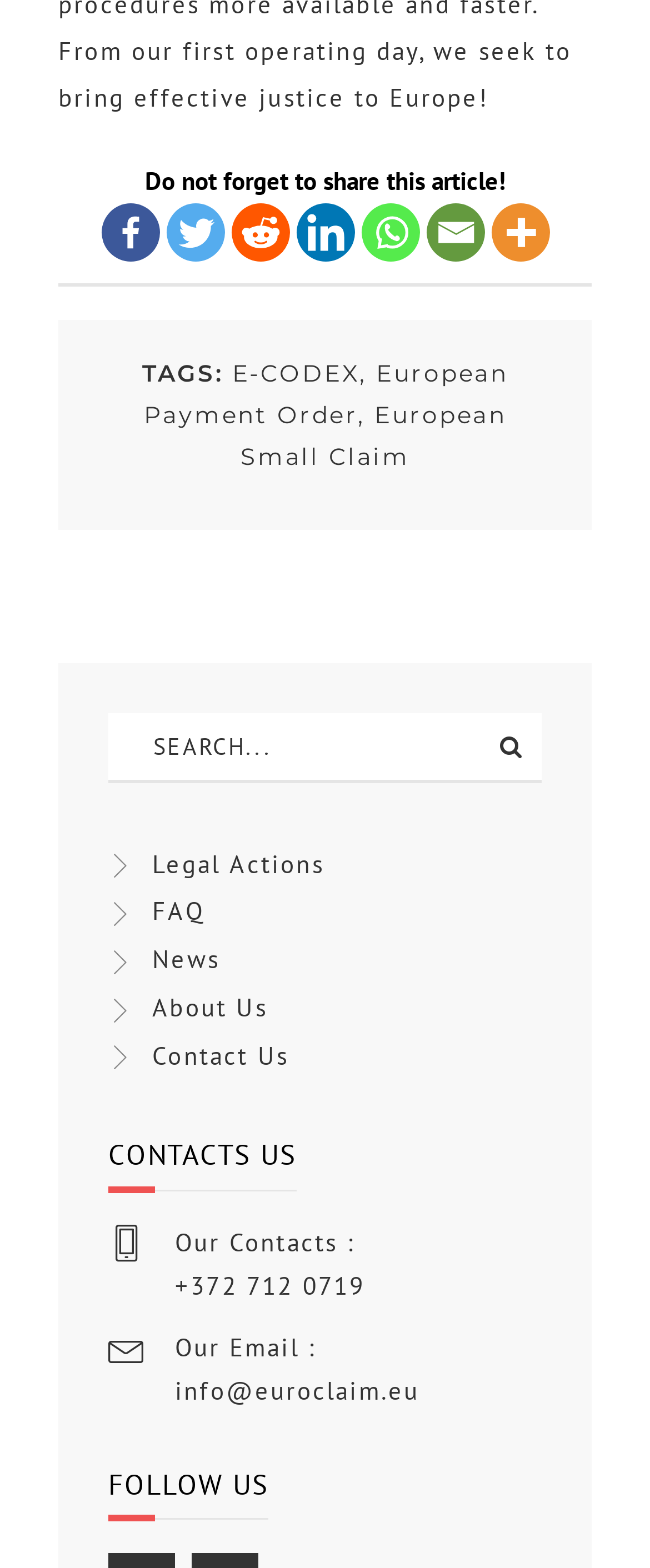What is the purpose of the textbox?
Can you give a detailed and elaborate answer to the question?

The textbox is labeled as 'Search...' and is required, indicating that it is used for searching purposes, likely to find specific content within the website.